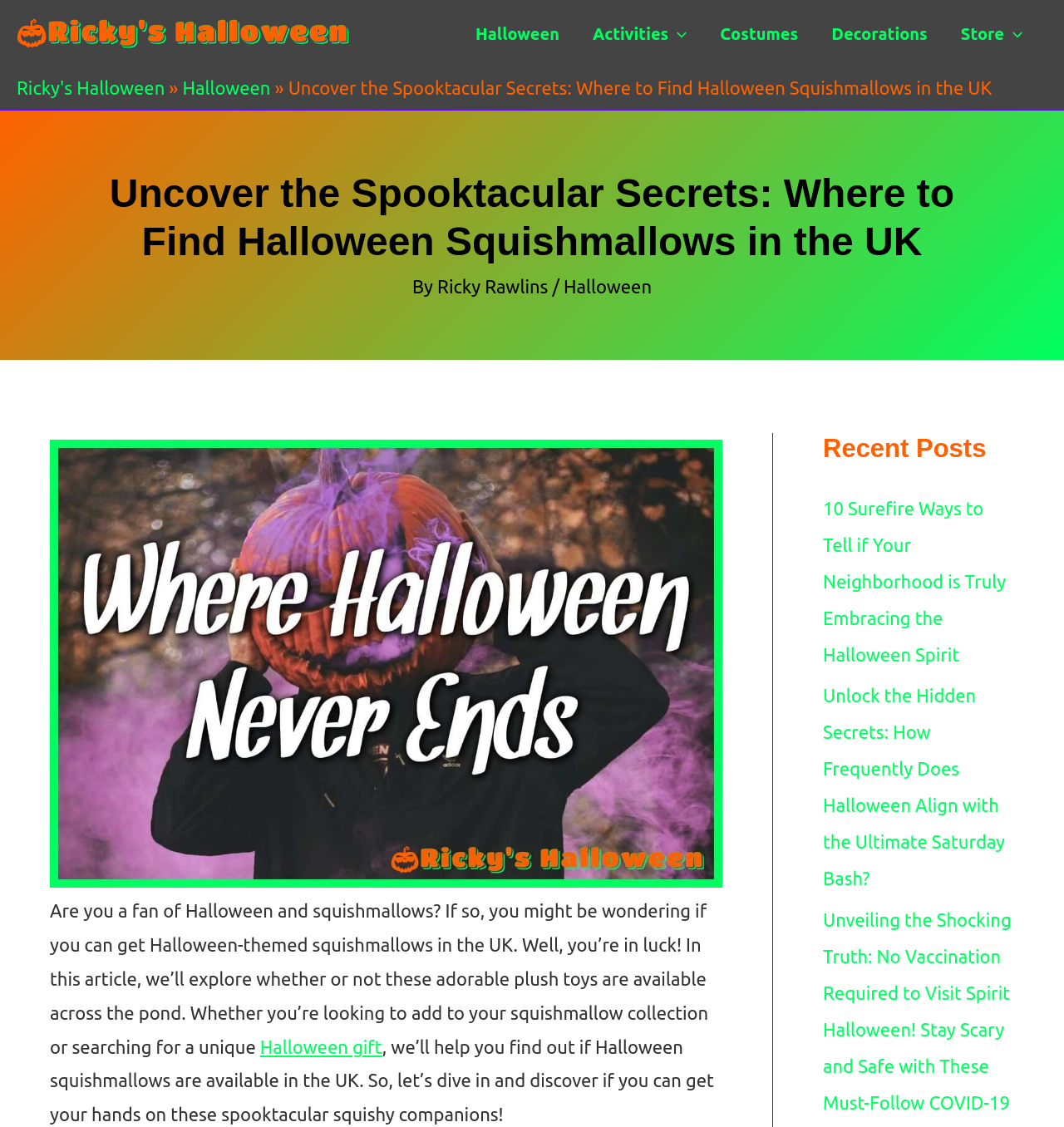Using the elements shown in the image, answer the question comprehensively: What is the author of the article?

The author of the article can be found below the main heading, which is 'Ricky Rawlins'.